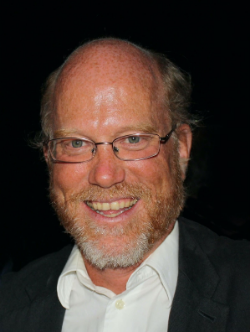Use one word or a short phrase to answer the question provided: 
What is the color of the man's shirt?

white